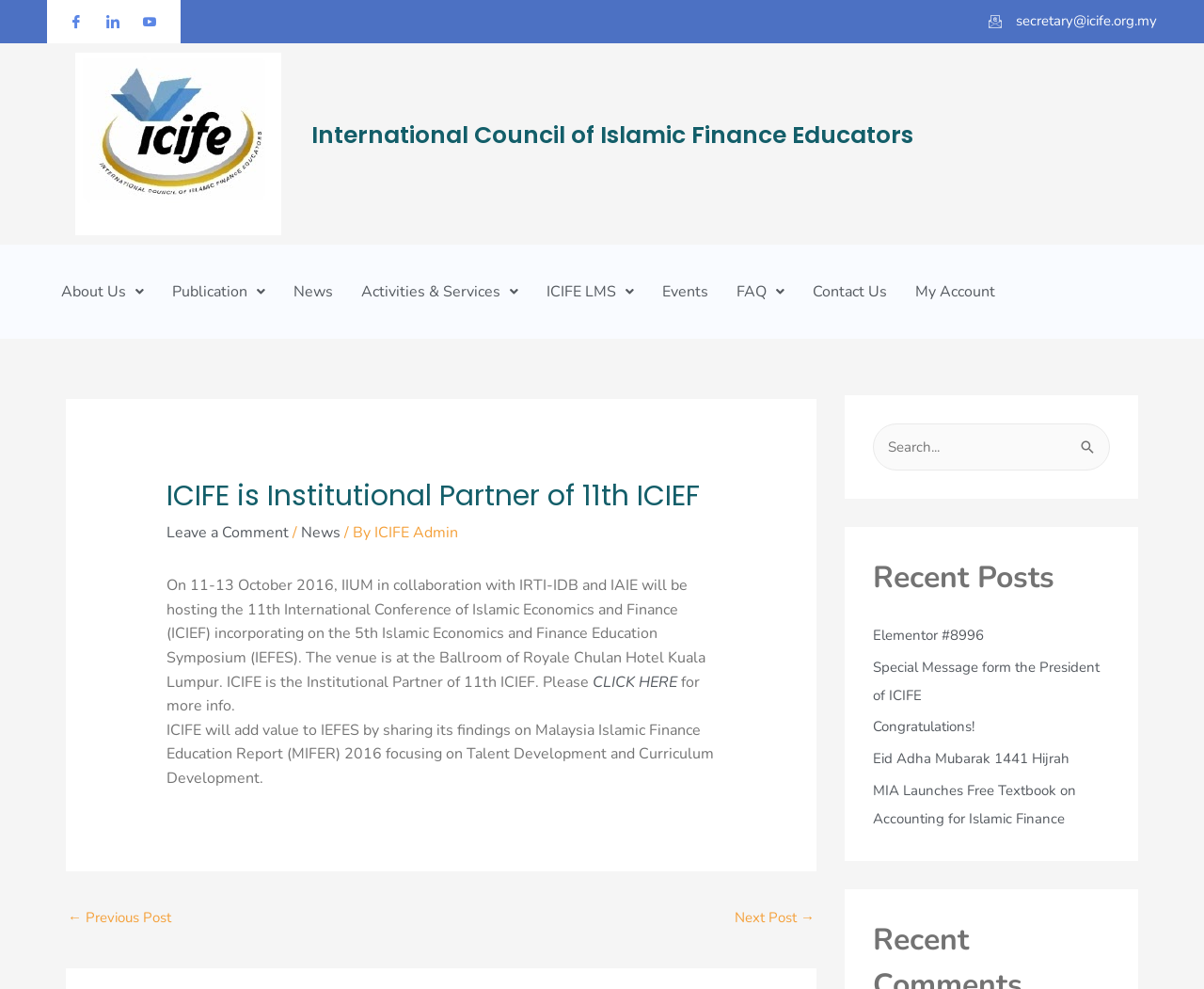What is the purpose of ICIFE in IEFES?
Examine the webpage screenshot and provide an in-depth answer to the question.

The answer can be found in the static text element which states 'ICIFE will add value to IEFES by sharing its findings on Malaysia Islamic Finance Education Report (MIFER) 2016 focusing on Talent Development and Curriculum Development.'.